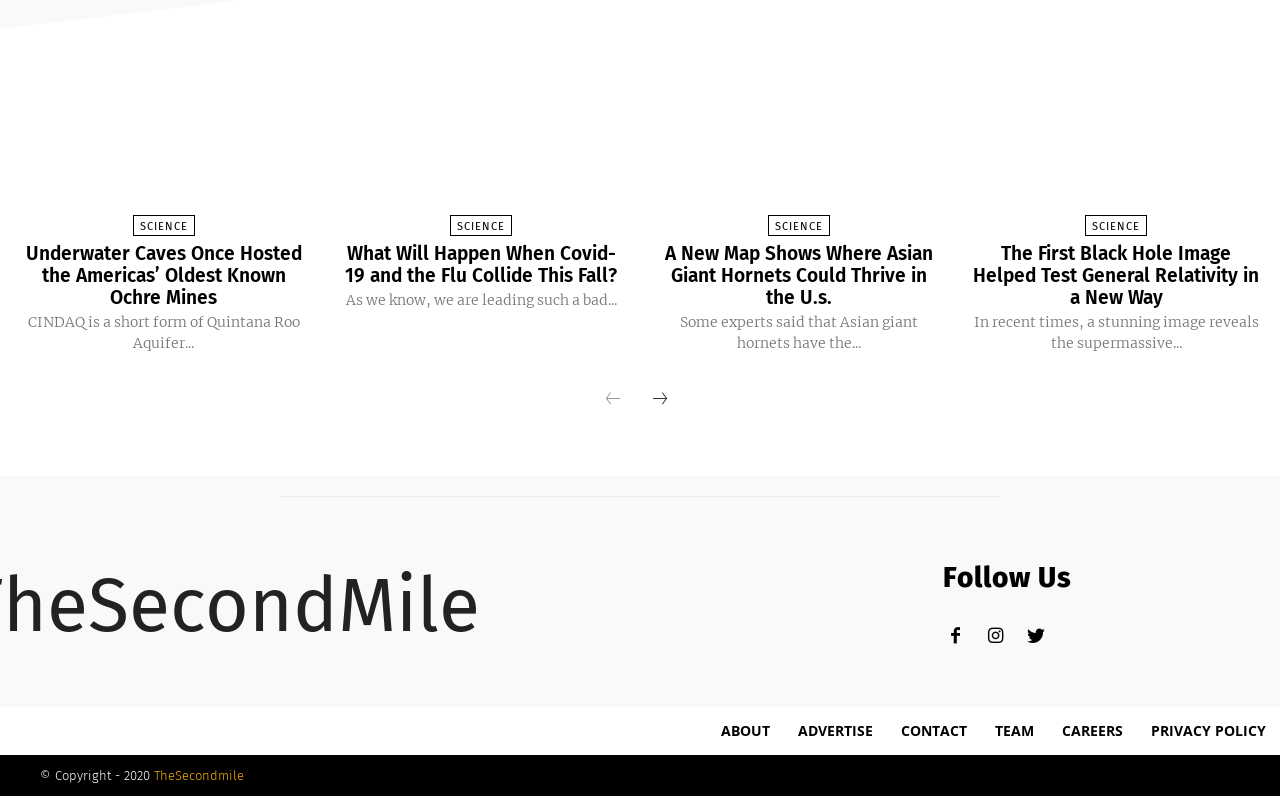Pinpoint the bounding box coordinates for the area that should be clicked to perform the following instruction: "Follow TheSecondMile".

[0.083, 0.71, 0.263, 0.814]